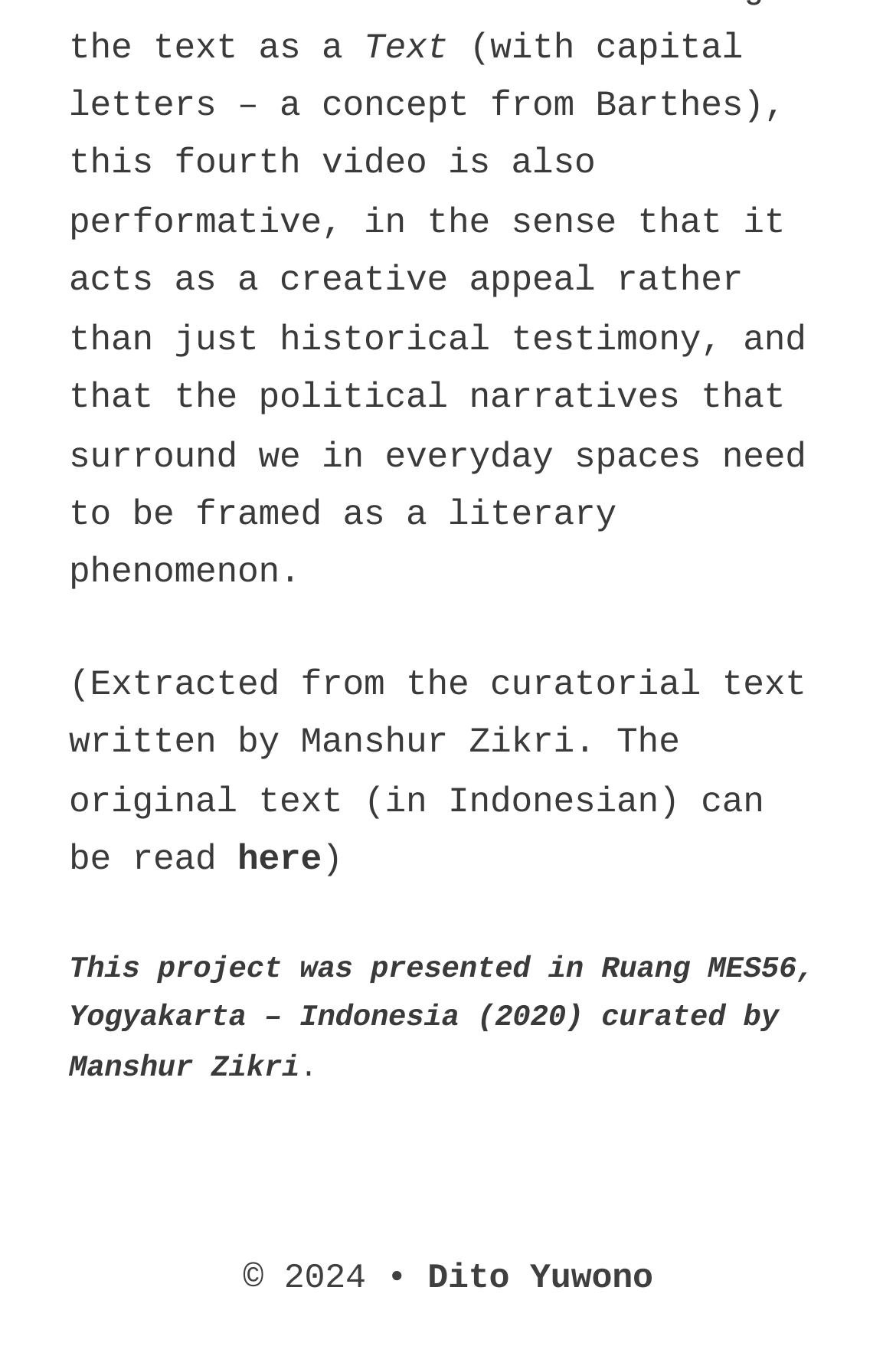Please answer the following question using a single word or phrase: Where was the project presented?

Ruang MES56, Yogyakarta – Indonesia